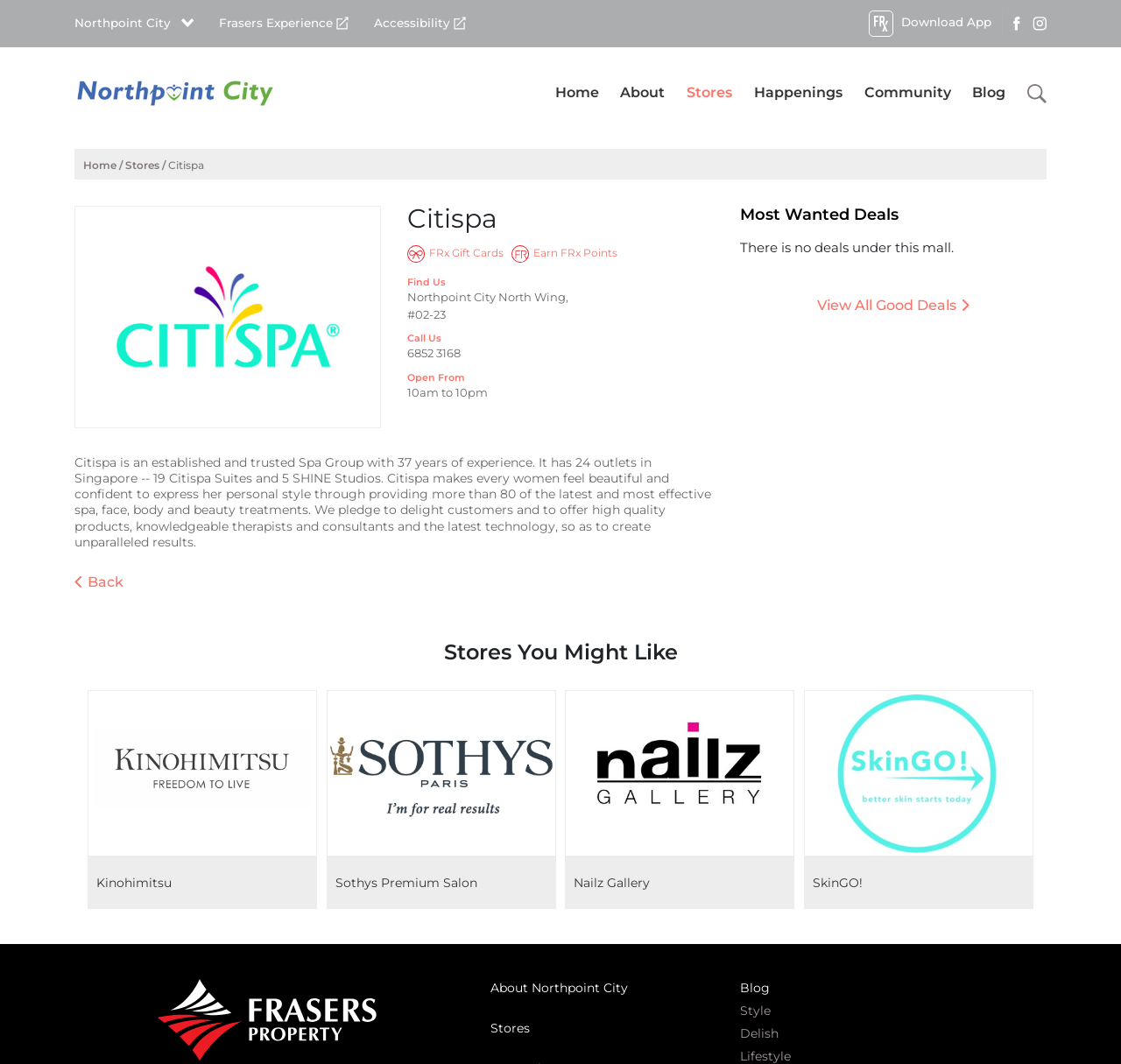What type of stores are featured in the 'Stores You Might Like' section?
Offer a detailed and exhaustive answer to the question.

The stores featured in the 'Stores You Might Like' section, such as Kinohimitsu, Sothys Premium Salon, and SkinGO!, are all related to beauty and wellness, suggesting that this section is recommending similar stores to users.